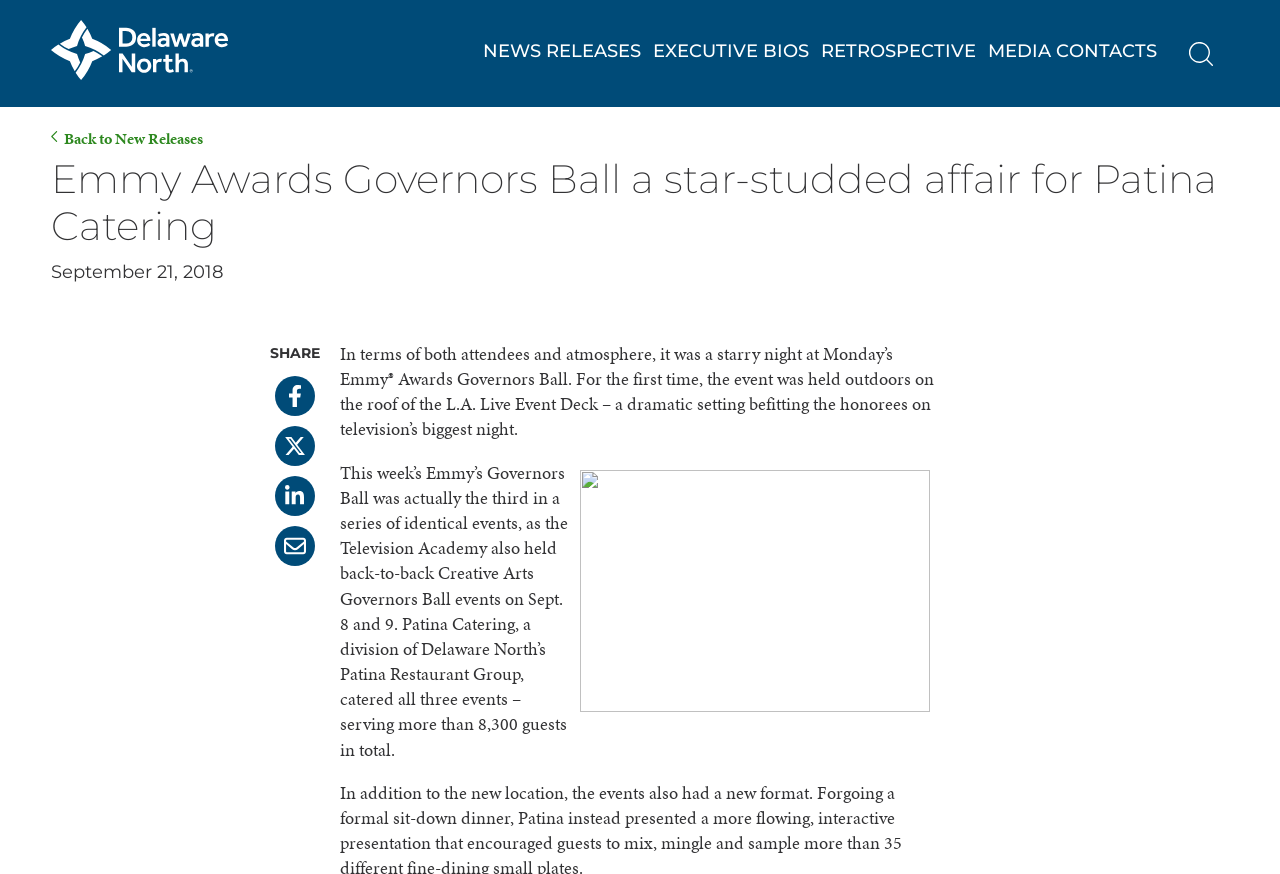Refer to the element description Back to New Releases and identify the corresponding bounding box in the screenshot. Format the coordinates as (top-left x, top-left y, bottom-right x, bottom-right y) with values in the range of 0 to 1.

[0.04, 0.144, 0.159, 0.172]